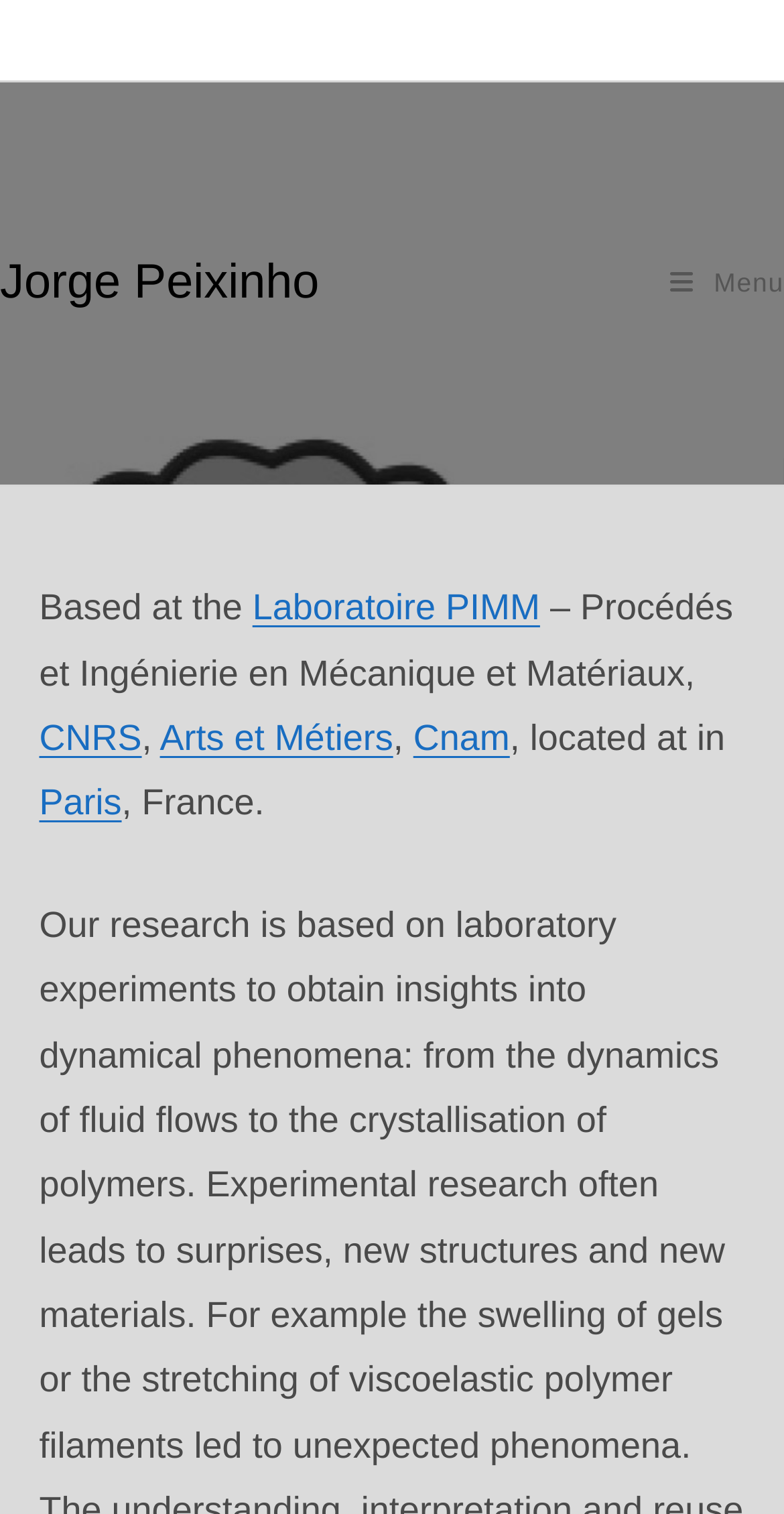Provide the bounding box coordinates of the HTML element described as: "Arts et Métiers". The bounding box coordinates should be four float numbers between 0 and 1, i.e., [left, top, right, bottom].

[0.204, 0.474, 0.501, 0.501]